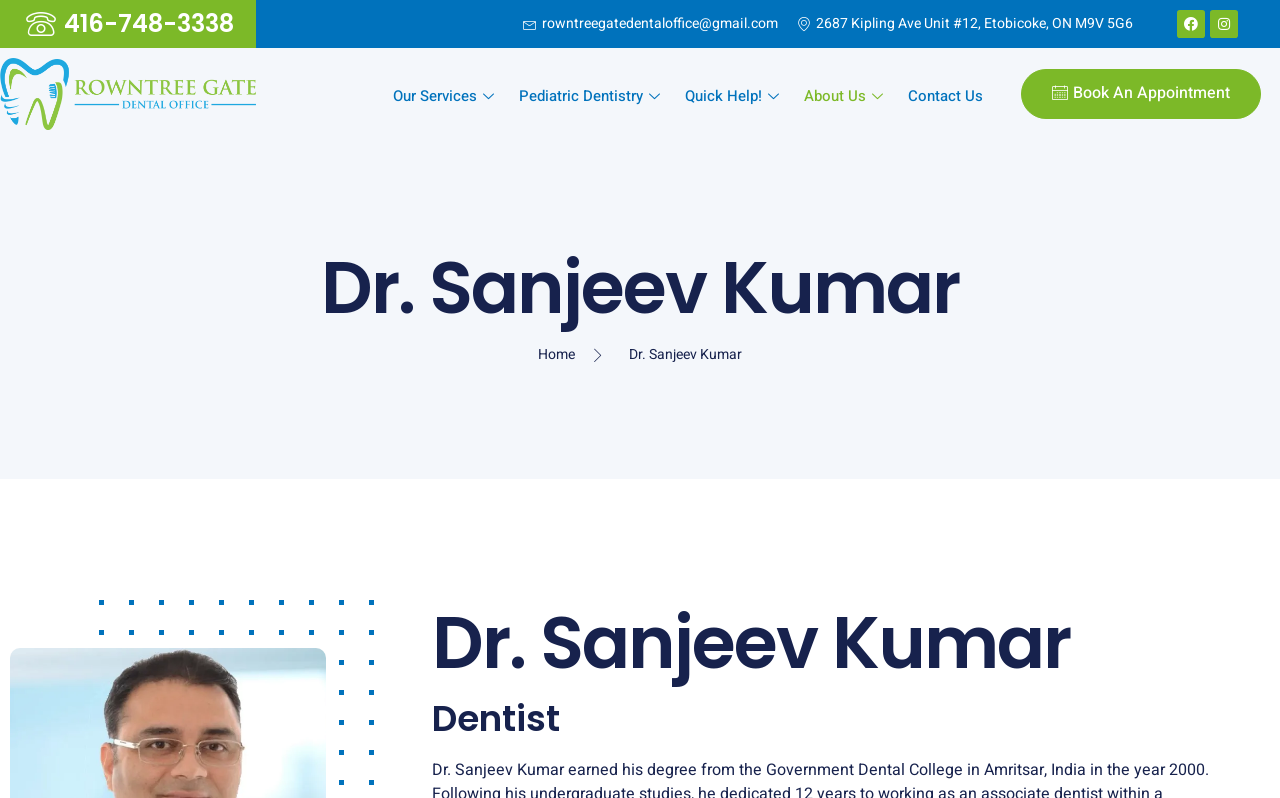Use one word or a short phrase to answer the question provided: 
What is the name of the dental office?

Rowntree Gate Dental